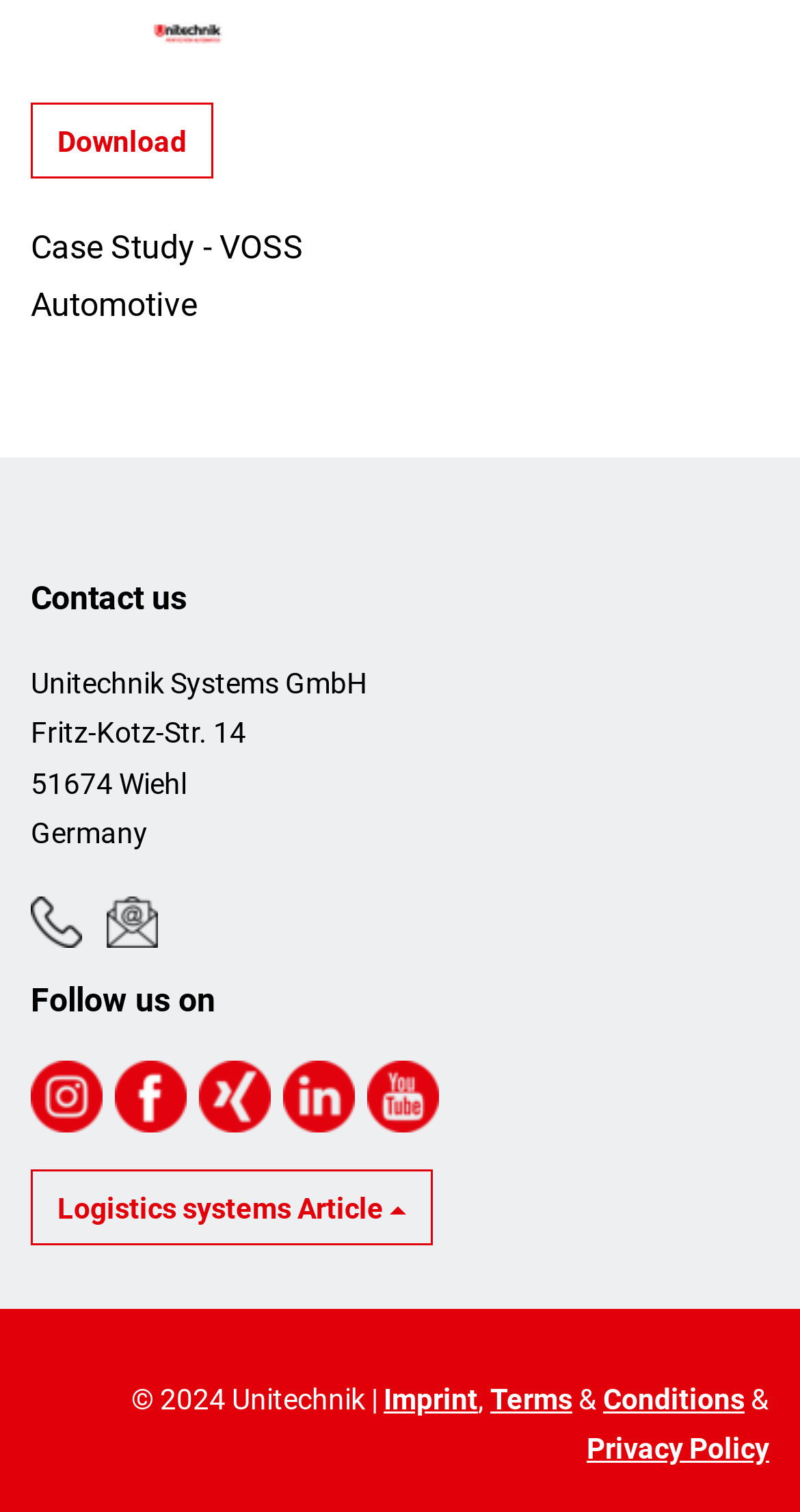Locate the bounding box coordinates of the element to click to perform the following action: 'Visit Facebook page'. The coordinates should be given as four float values between 0 and 1, in the form of [left, top, right, bottom].

[0.144, 0.713, 0.233, 0.734]